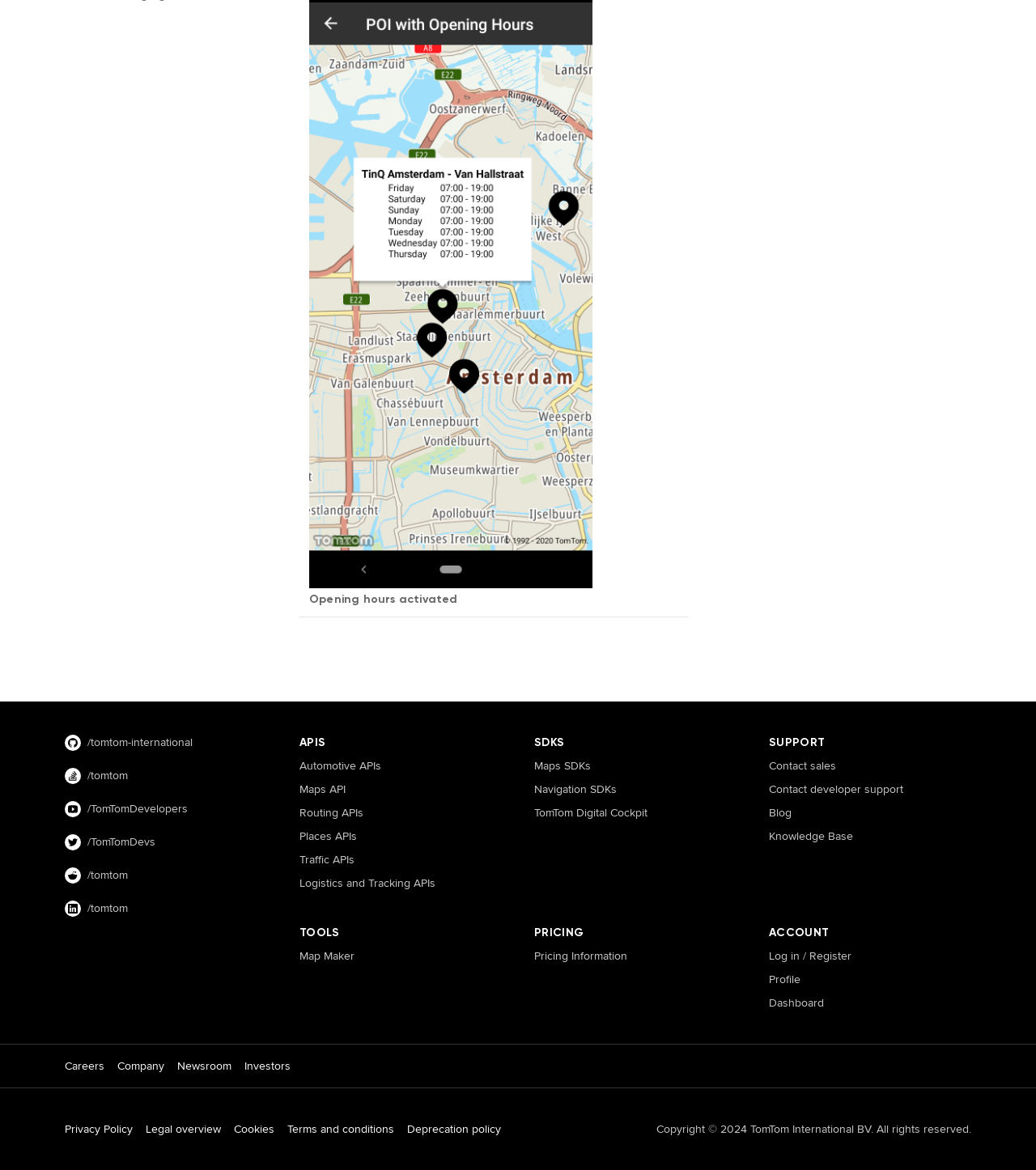How many support options are there? Observe the screenshot and provide a one-word or short phrase answer.

5